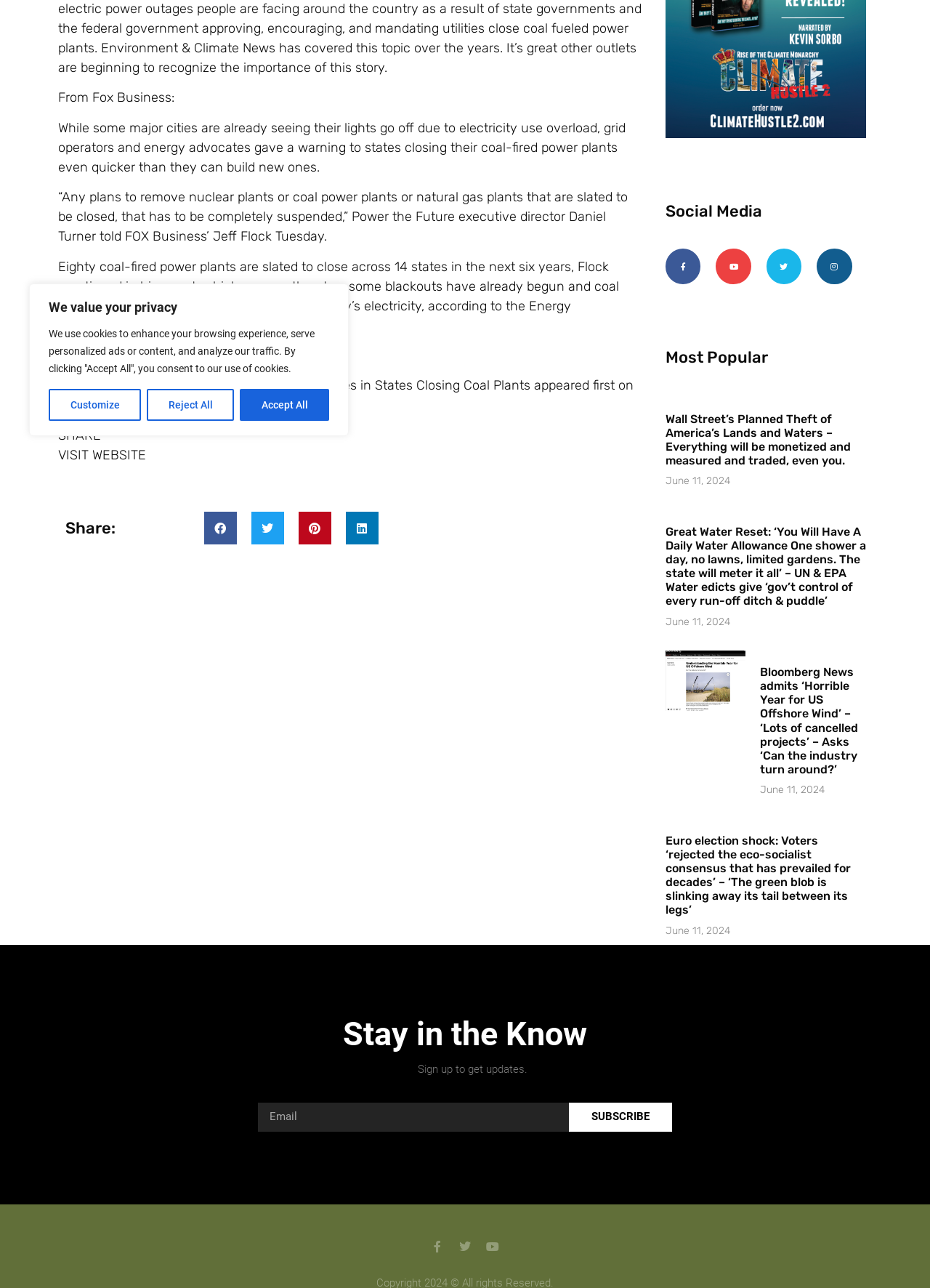Based on the element description aria-label="Share on facebook", identify the bounding box of the UI element in the given webpage screenshot. The coordinates should be in the format (top-left x, top-left y, bottom-right x, bottom-right y) and must be between 0 and 1.

[0.22, 0.397, 0.255, 0.423]